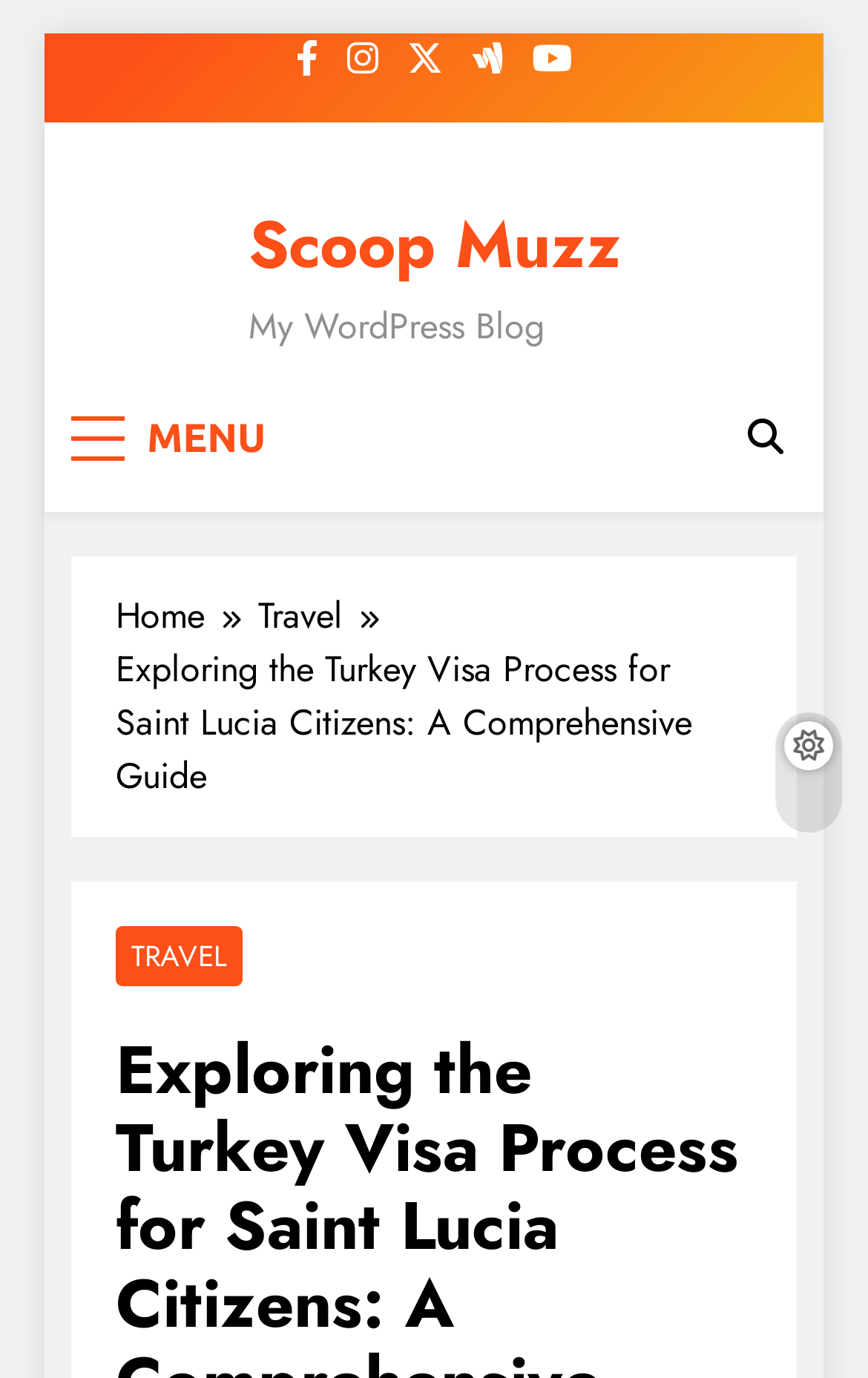Extract the main heading text from the webpage.

Exploring the Turkey Visa Process for Saint Lucia Citizens: A Comprehensive Guide